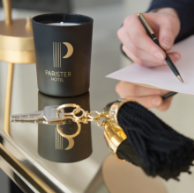What is the material of the hotel keys?
Look at the screenshot and give a one-word or phrase answer.

Gold